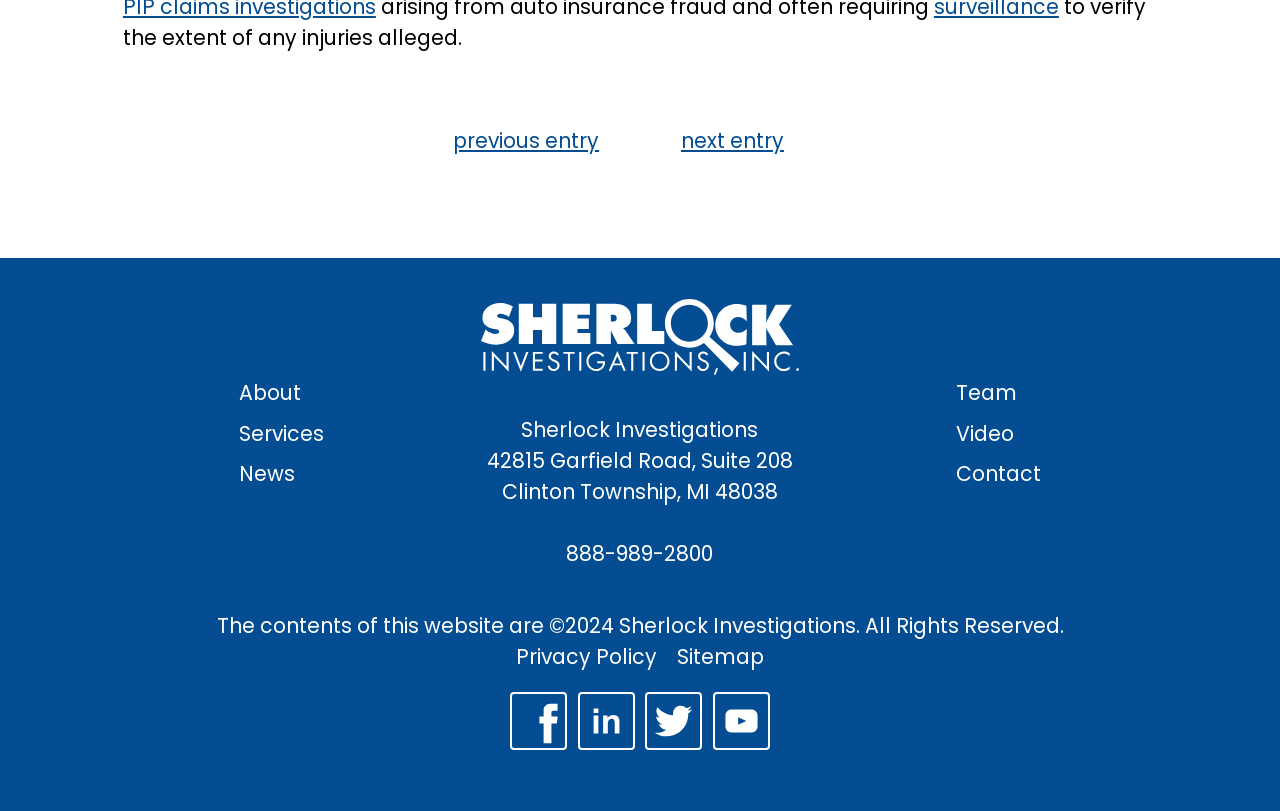Locate and provide the bounding box coordinates for the HTML element that matches this description: "Privacy Policy".

[0.403, 0.791, 0.513, 0.827]